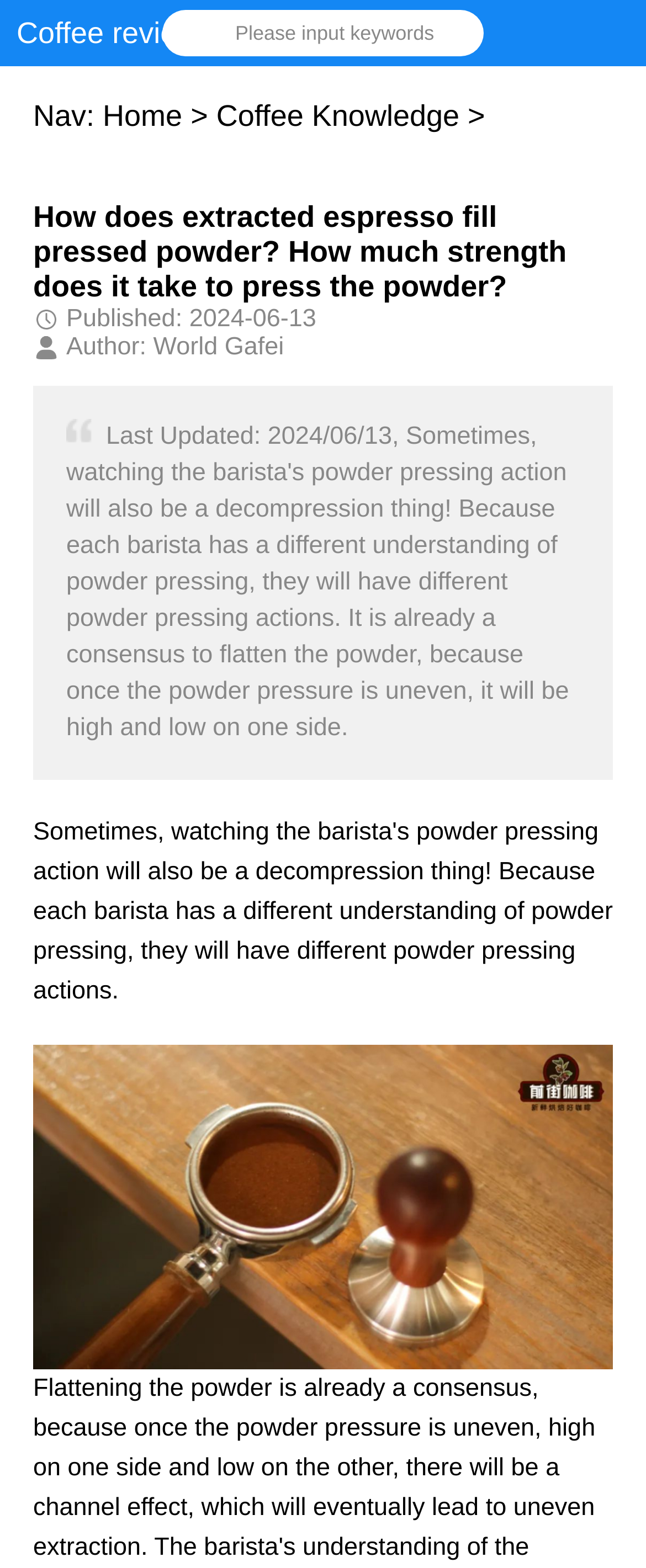Extract the heading text from the webpage.

How does extracted espresso fill pressed powder? How much strength does it take to press the powder?